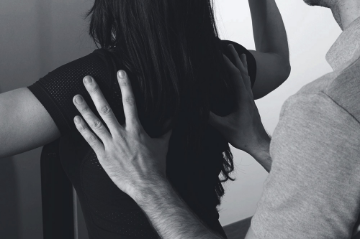What is the focus of the therapeutic session?
Use the information from the screenshot to give a comprehensive response to the question.

The image depicts a therapeutic session where the practitioner is assisting the client, emphasizing the importance of professional care in optimizing personal health and fitness, and the focus is on the interplay between guidance and support.